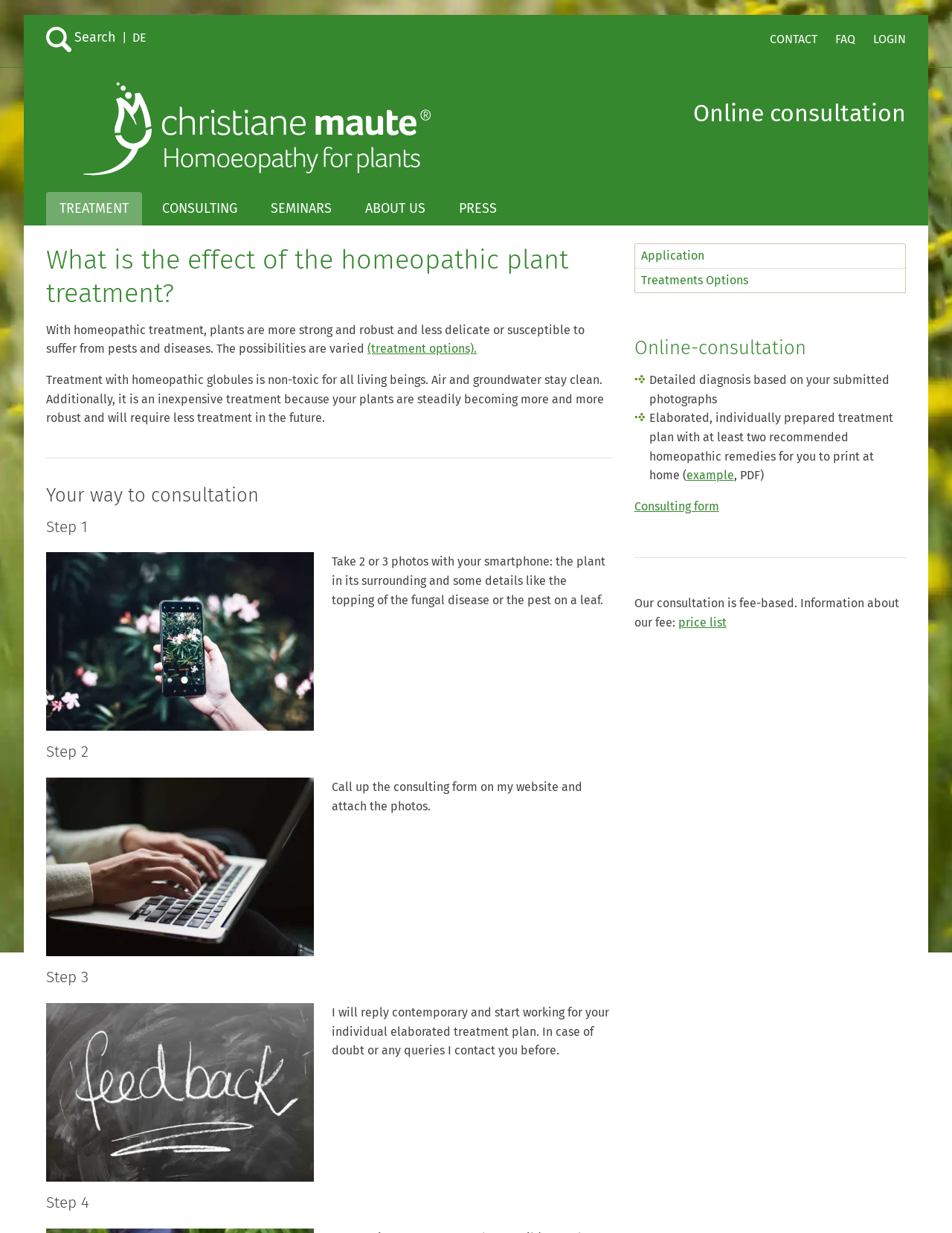Using the description: "FAQ", identify the bounding box of the corresponding UI element in the screenshot.

[0.877, 0.025, 0.898, 0.039]